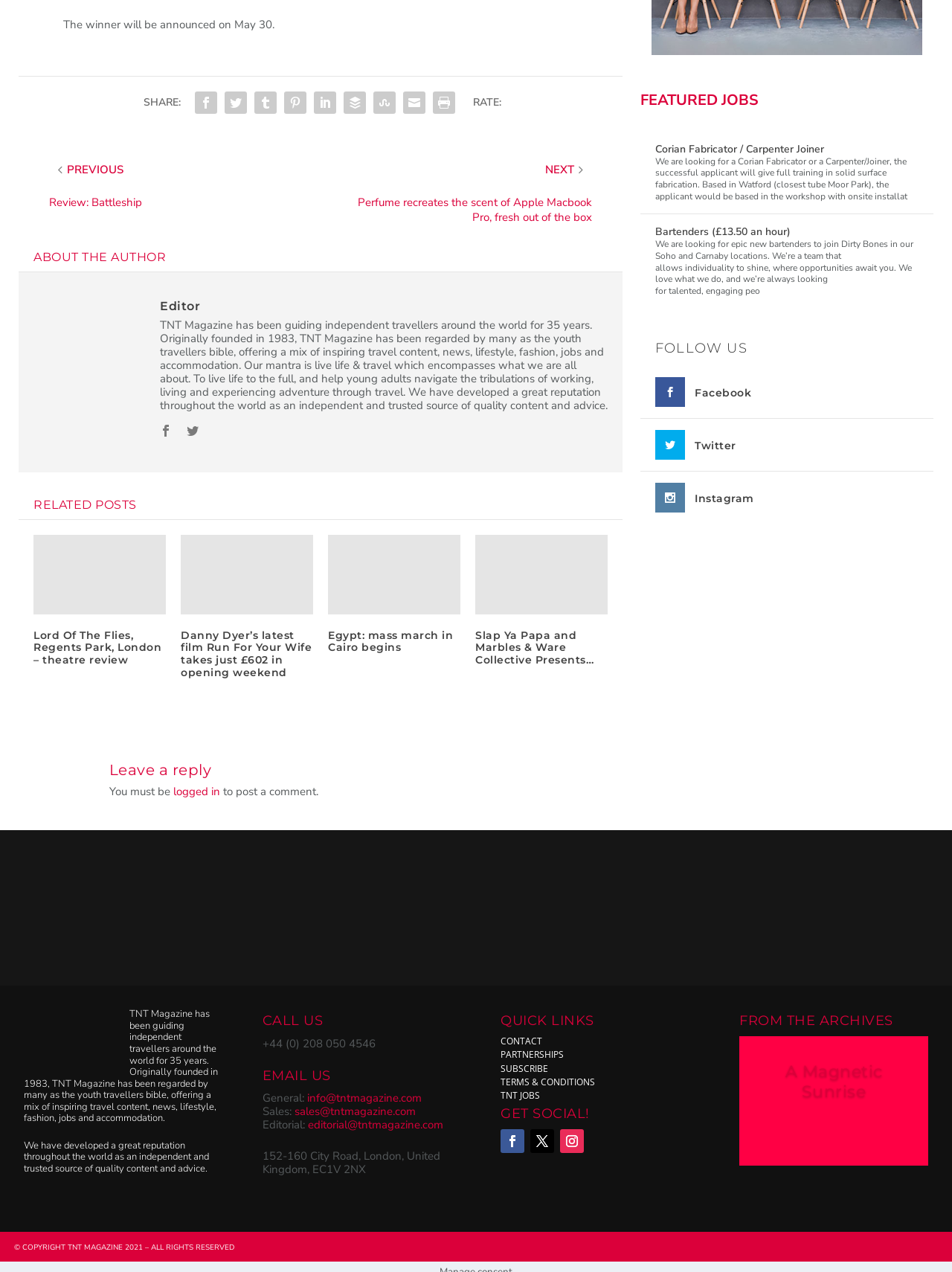What is the job title of the first job posting?
Can you give a detailed and elaborate answer to the question?

The first job posting is mentioned in the link element in the 'FEATURED JOBS' section, which says 'Corian Fabricator / Carpenter Joiner'.